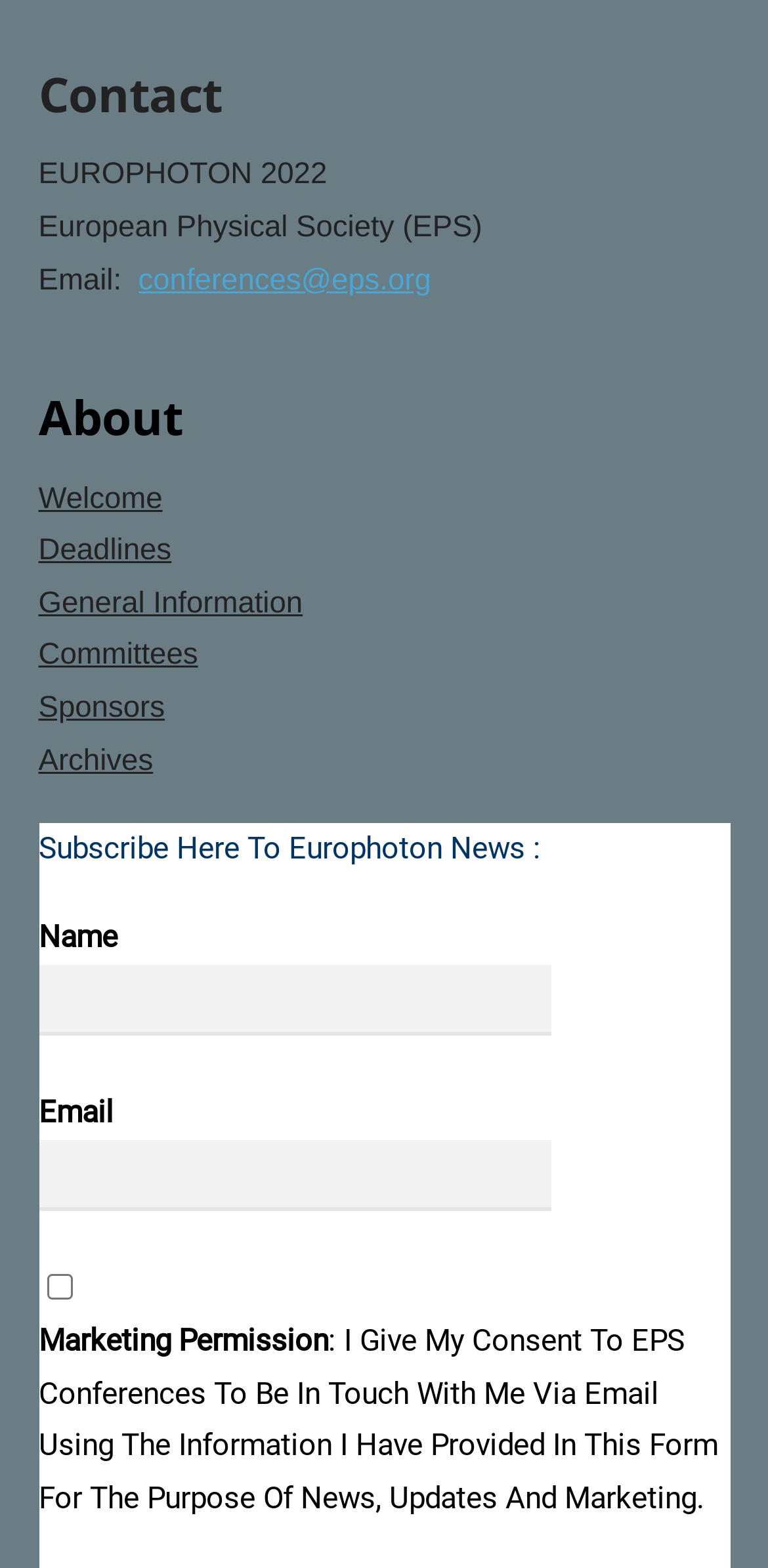What can be subscribed to?
Provide a one-word or short-phrase answer based on the image.

Europhoton News